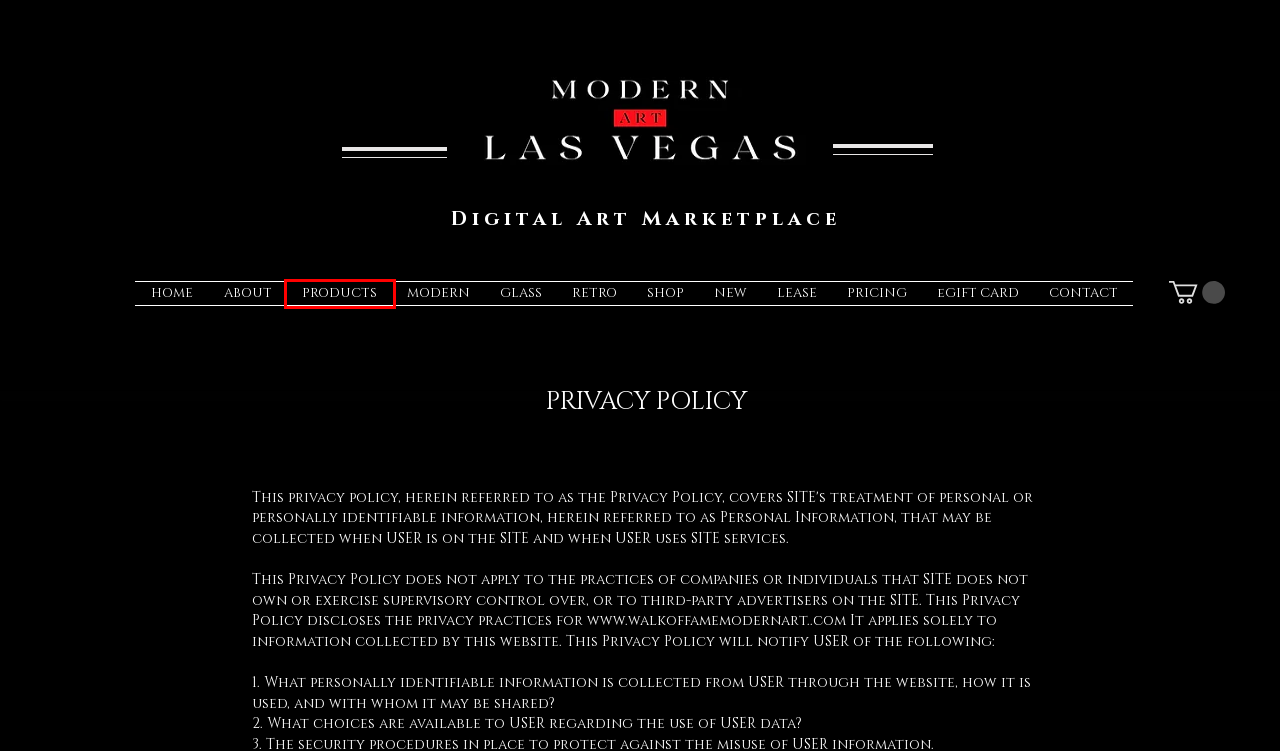Analyze the screenshot of a webpage that features a red rectangle bounding box. Pick the webpage description that best matches the new webpage you would see after clicking on the element within the red bounding box. Here are the candidates:
A. eGIFT CARD | modernartlasvegas
B. PRODUCTS
C. RETRO
D. MODERN ART LAS VEGAS
E. ABOUT
F. NEW
G. GLASS
H. CONTACT

B